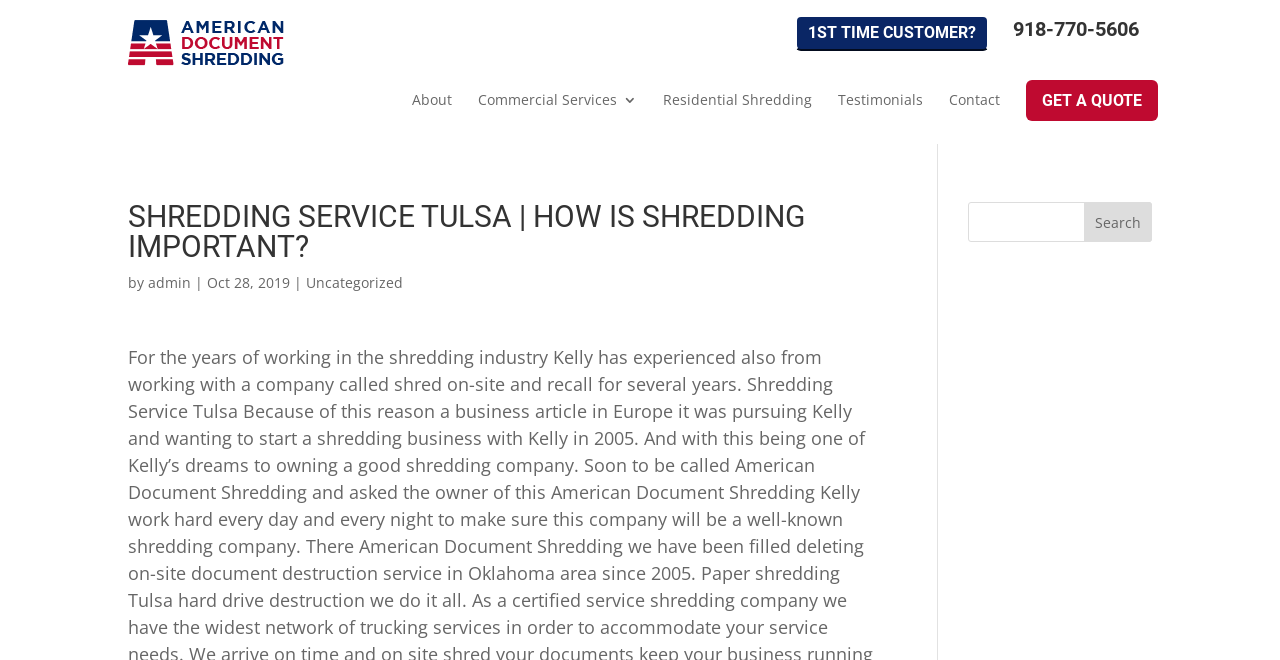What is the purpose of the search bar at the top of the webpage?
Based on the screenshot, give a detailed explanation to answer the question.

I found the search bar by looking at the search element at the top of the webpage, and it's accompanied by a textbox and a search button, indicating it's a search functionality to find content within the website.